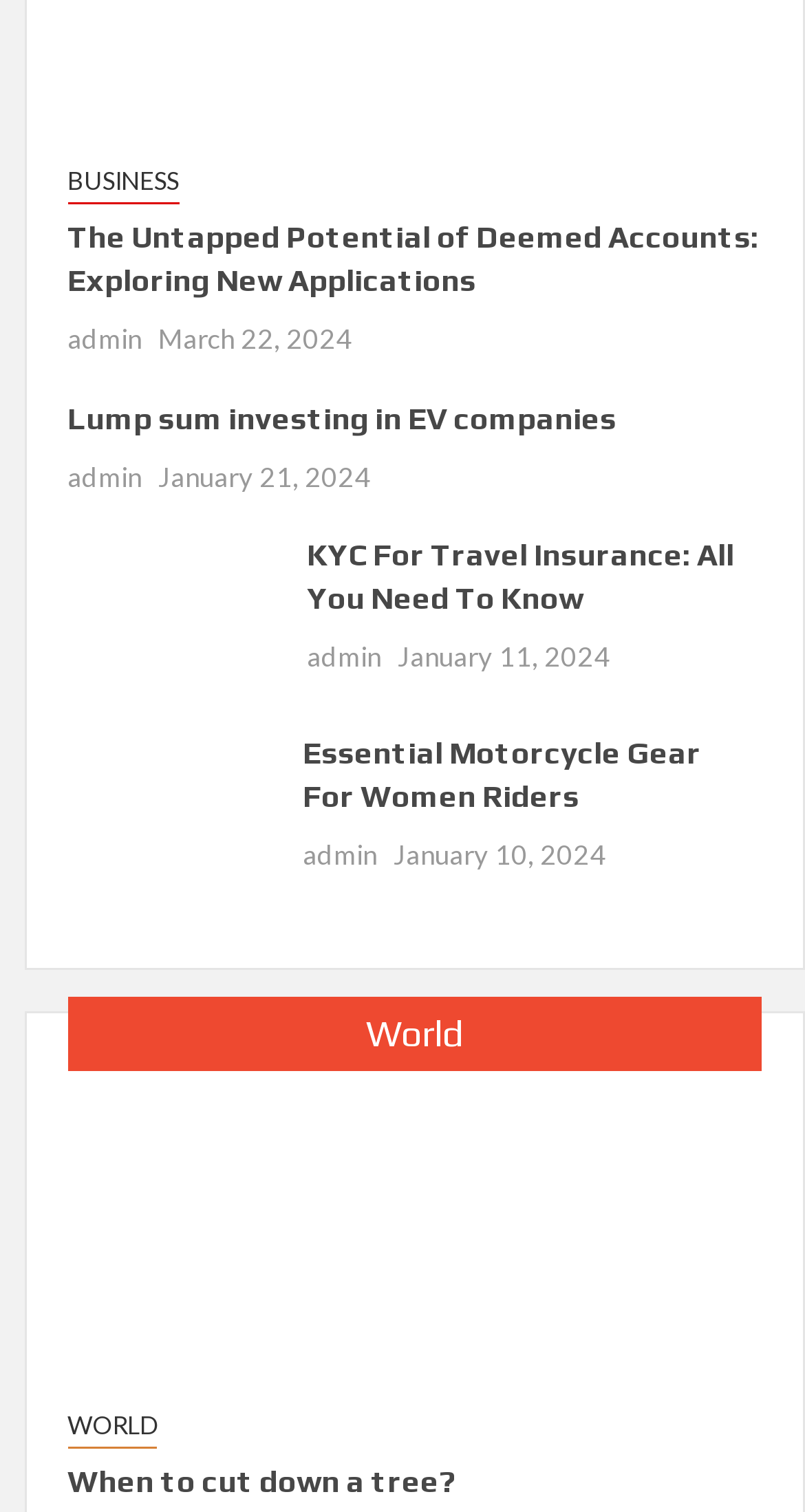What is the date of the article 'KYC For Travel Insurance: All You Need To Know'?
Give a single word or phrase answer based on the content of the image.

January 11, 2024